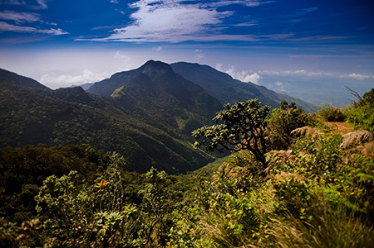Use the details in the image to answer the question thoroughly: 
Is the villa located in a busy area?

The caption states that the villa's location is 'away from the hustle and bustle of town', implying that it is not located in a busy area.